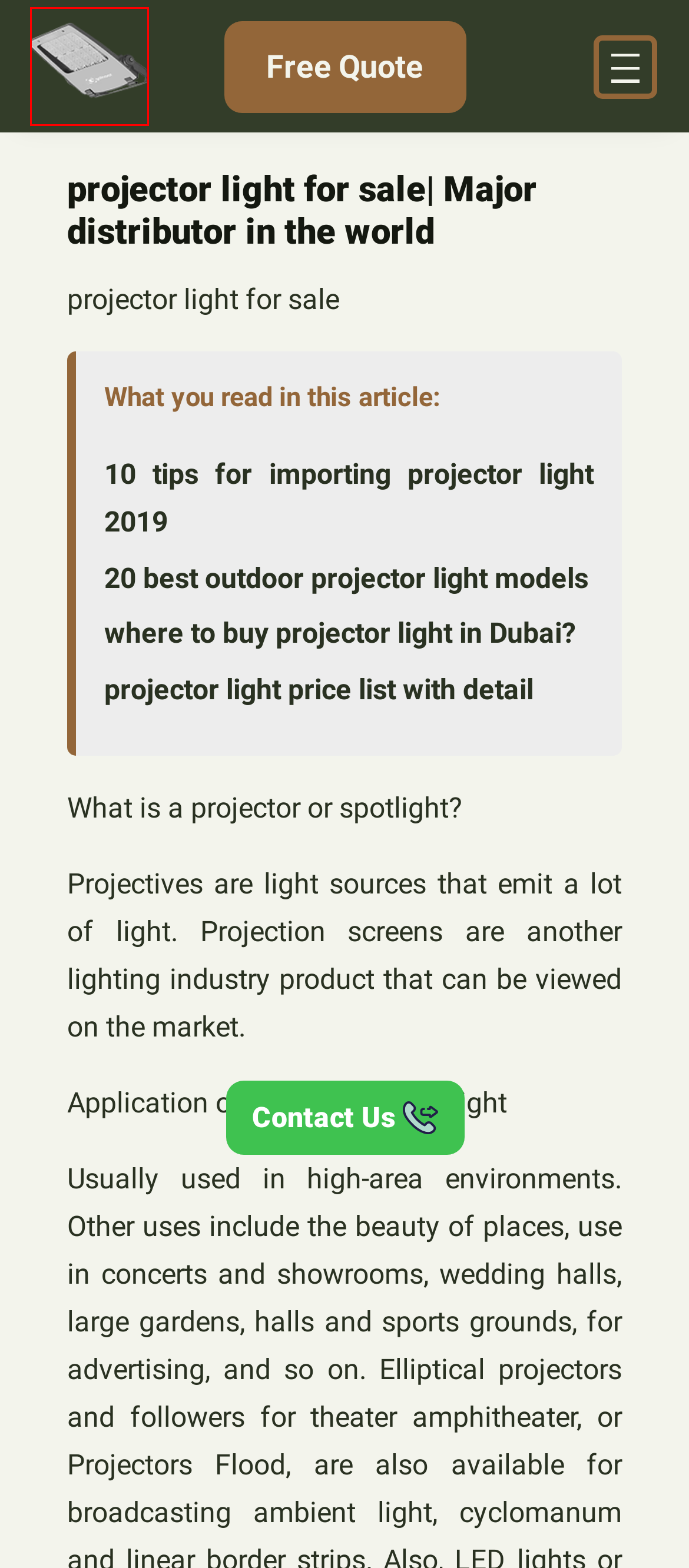Observe the provided screenshot of a webpage that has a red rectangle bounding box. Determine the webpage description that best matches the new webpage after clicking the element inside the red bounding box. Here are the candidates:
A. led manufacturers | 2019 best affordable prices  - Glintled
B. Solar tower flasher | Best solar light manufacturers in the world  - Glintled
C. LED major manufacturers and distributor - Glintled
D. The Best and Durable solar marine light in 2020 - Glintled
E. Glintled
F. 5 Tips to Buy Cheap Projector Lights  - Glintled
G. LED tower lights |The Most Efficient Tower Lighting At Best Price - Glintled
H. Affordable prices of LED projector 2020 - Glintled

E